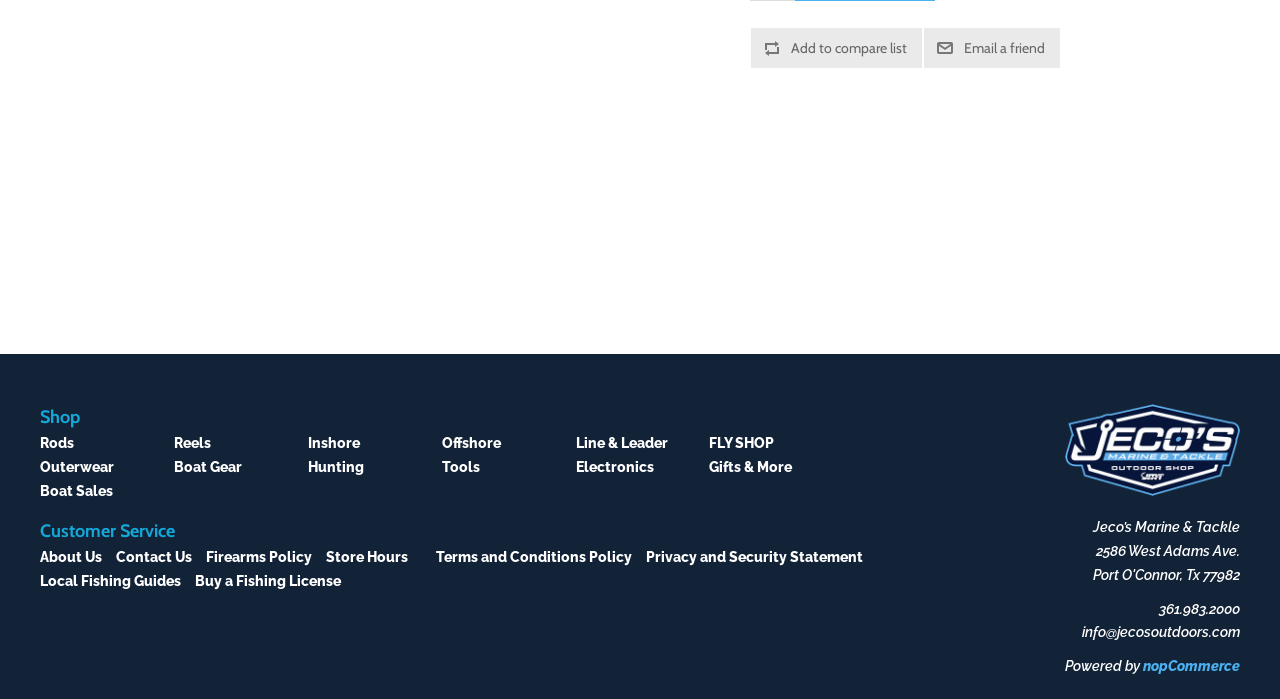How can I contact the shop?
Based on the image, provide your answer in one word or phrase.

Phone or email